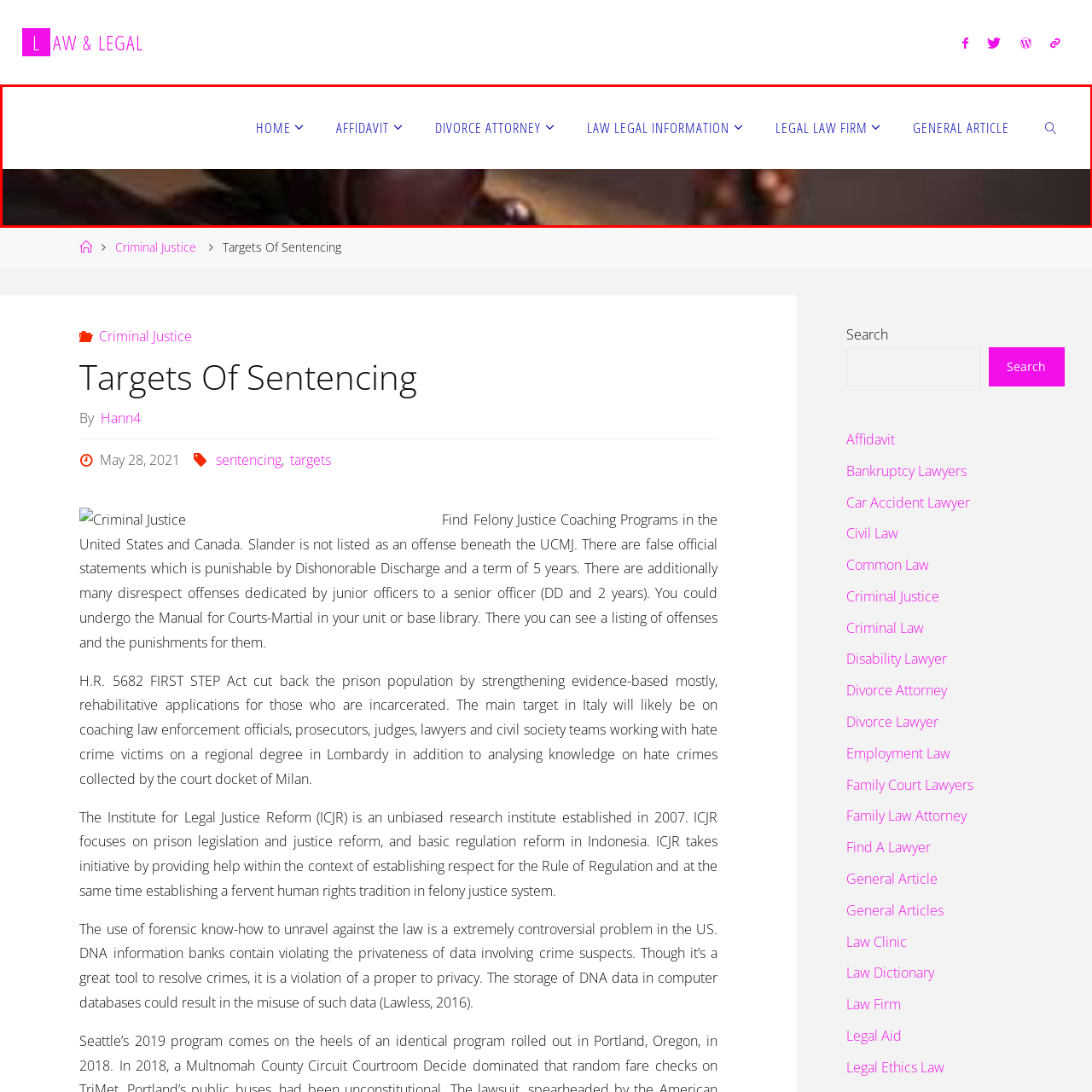What is the purpose of the webpage?
Carefully examine the content inside the red bounding box and give a detailed response based on what you observe.

The webpage aims to provide information about sentencing targets, highlighting relevant legal content and resources, which suggests that its primary purpose is to educate or inform visitors about this specific topic.